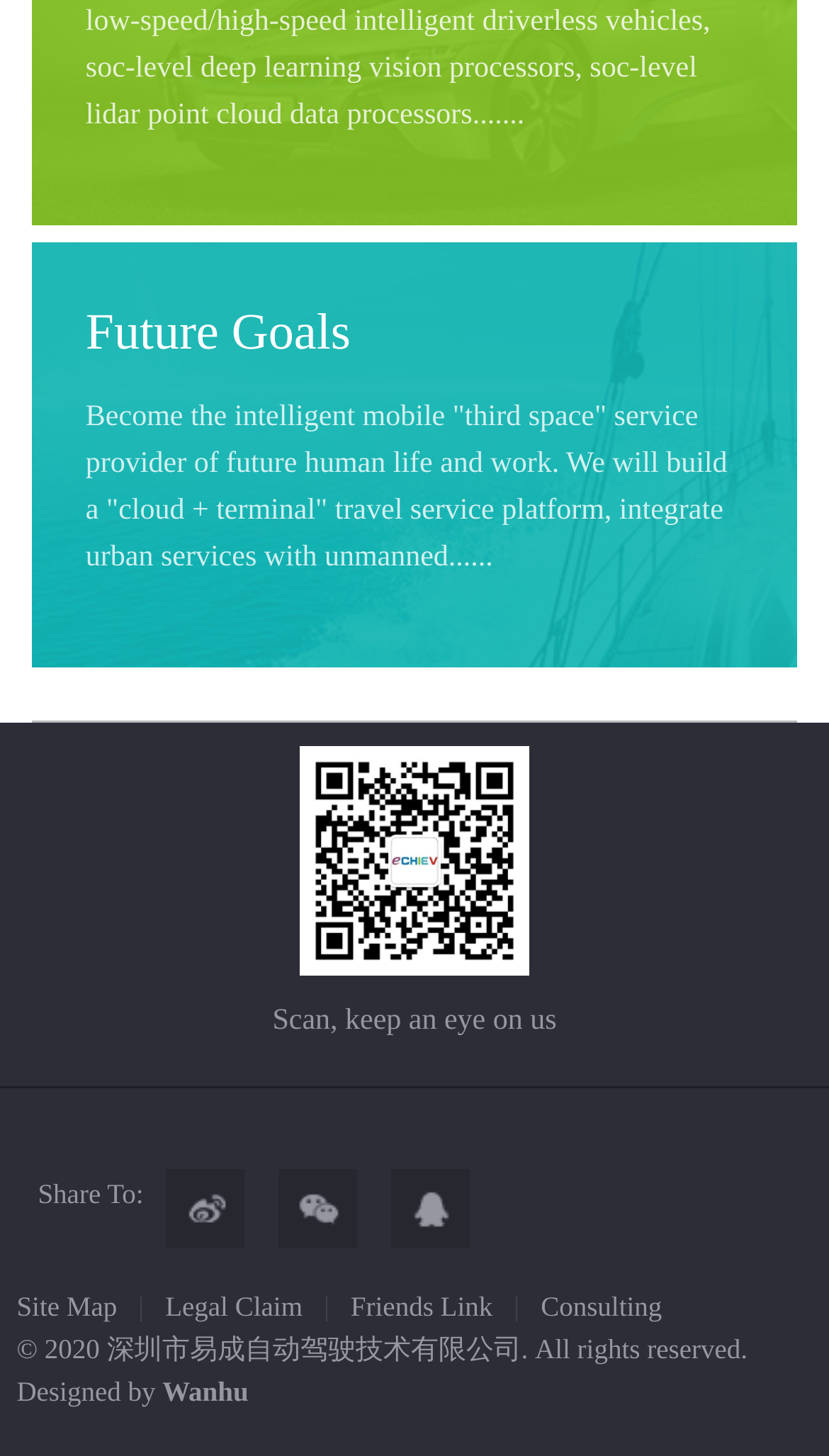What is the position of the image on the webpage?
Please provide a single word or phrase in response based on the screenshot.

Middle